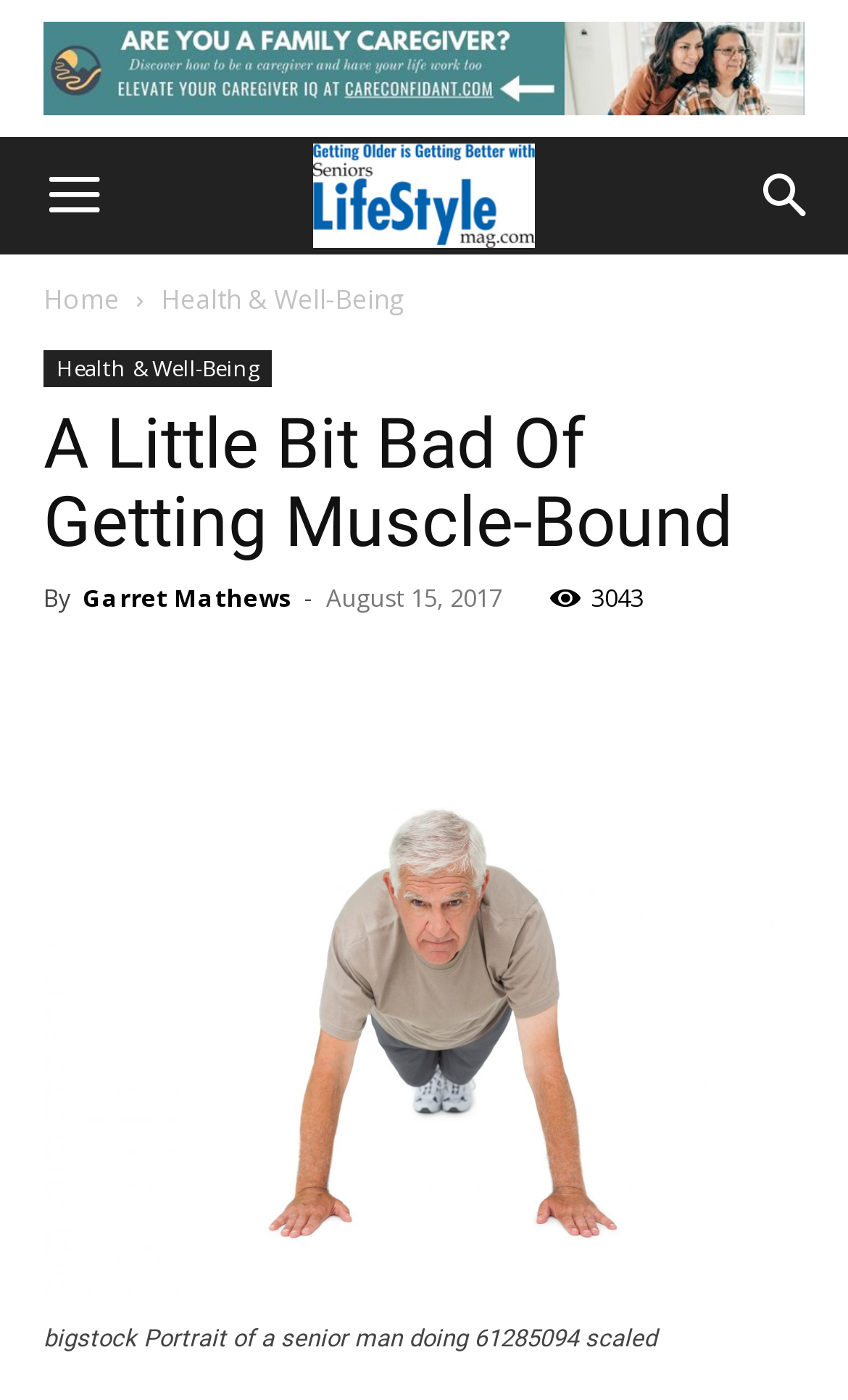What is the image description in the figure section?
Use the information from the screenshot to give a comprehensive response to the question.

The figure section contains an image with a description, which can be found in the figcaption element. The description is 'bigstock Portrait of a senior man doing 61285094 scaled'.